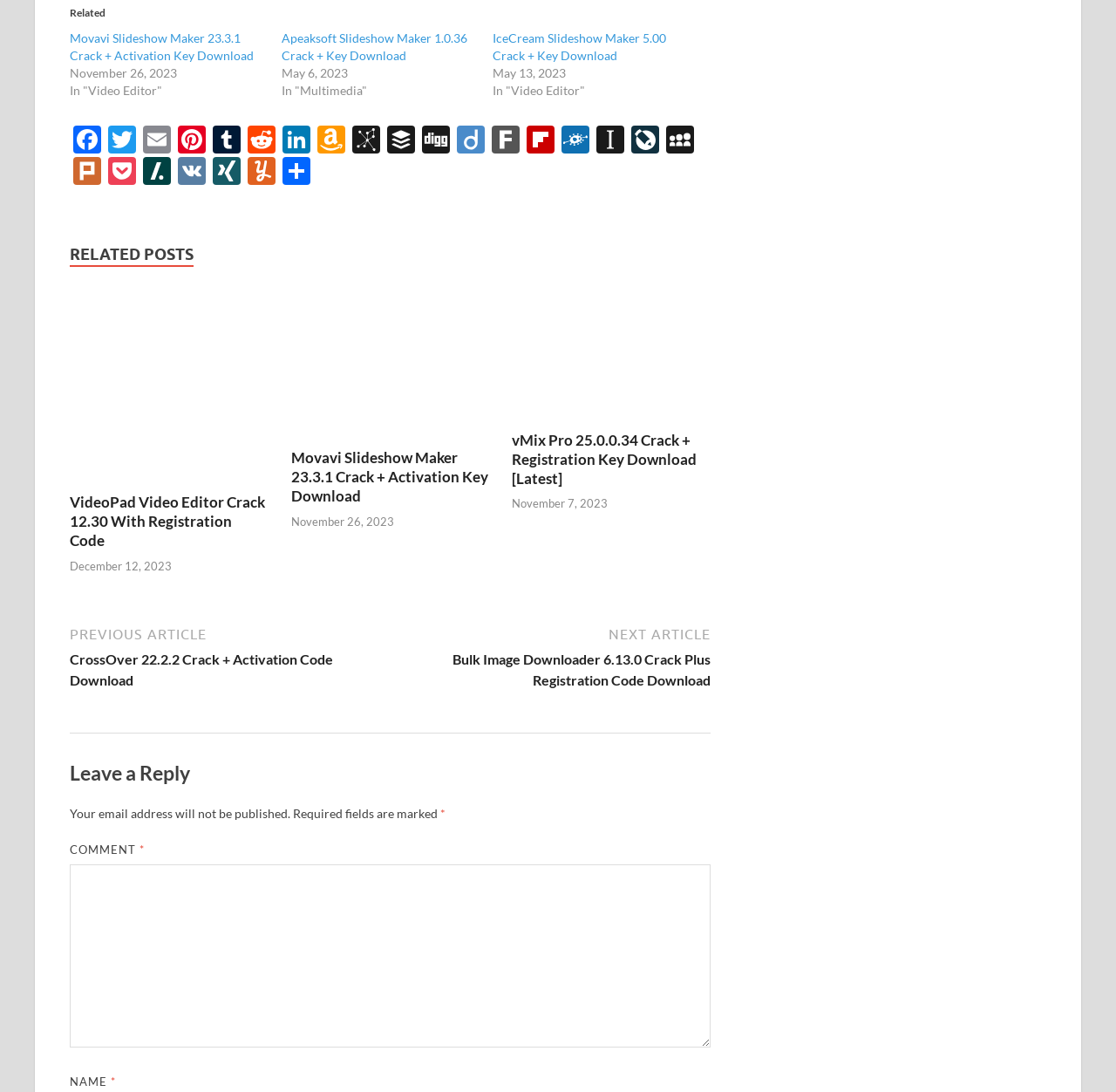What is the category of the post 'vMix Pro 25.0.0.34 Crack + Registration Key Download [Latest]'?
Can you offer a detailed and complete answer to this question?

I looked at the post 'vMix Pro 25.0.0.34 Crack + Registration Key Download [Latest]' and found that it is categorized under 'Video Editor'.